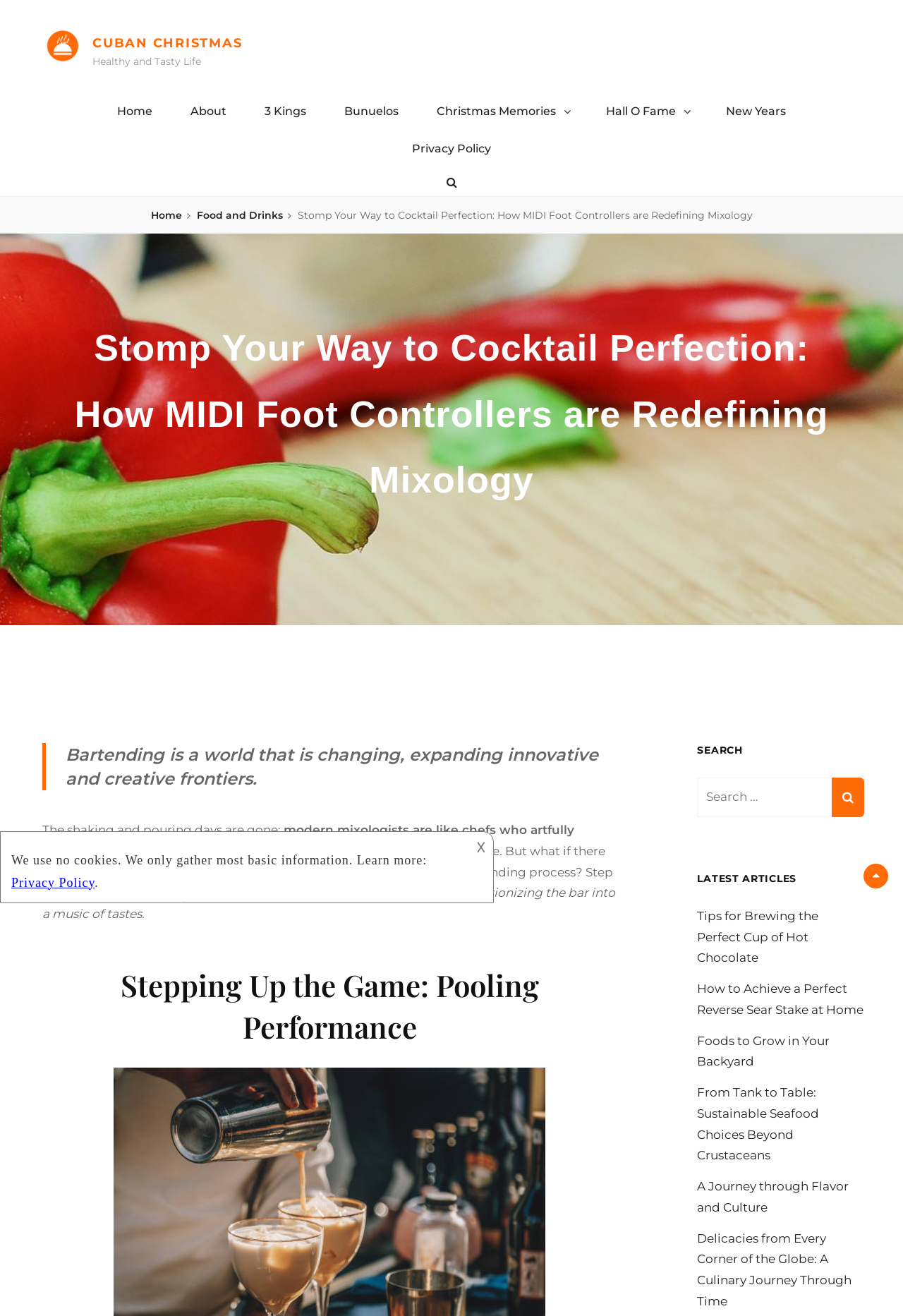Specify the bounding box coordinates of the element's region that should be clicked to achieve the following instruction: "Go to the home page". The bounding box coordinates consist of four float numbers between 0 and 1, in the format [left, top, right, bottom].

[0.11, 0.071, 0.188, 0.099]